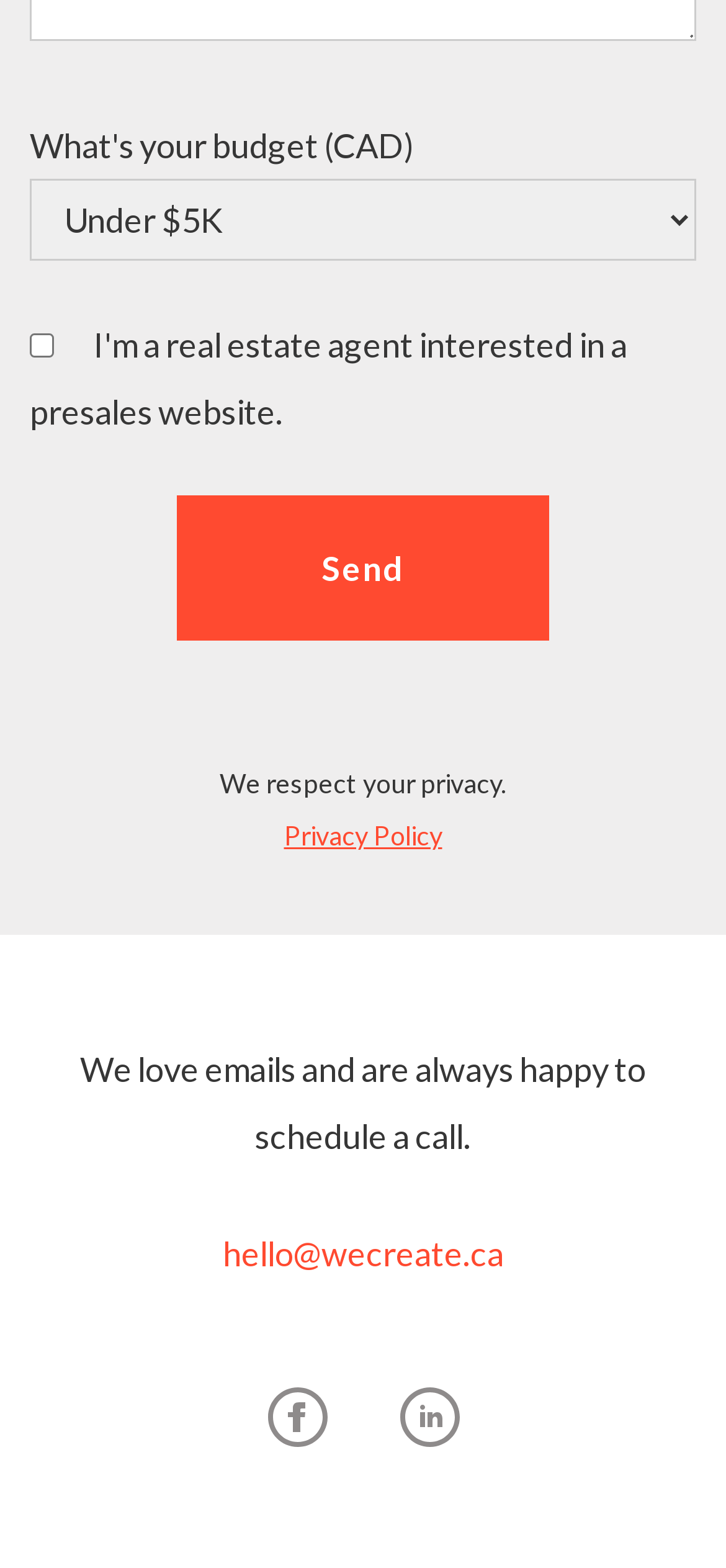What is the email address provided?
Provide a fully detailed and comprehensive answer to the question.

The email address 'hello@wecreate.ca' is provided on the webpage, which can be used to contact the website owners or administrators directly.